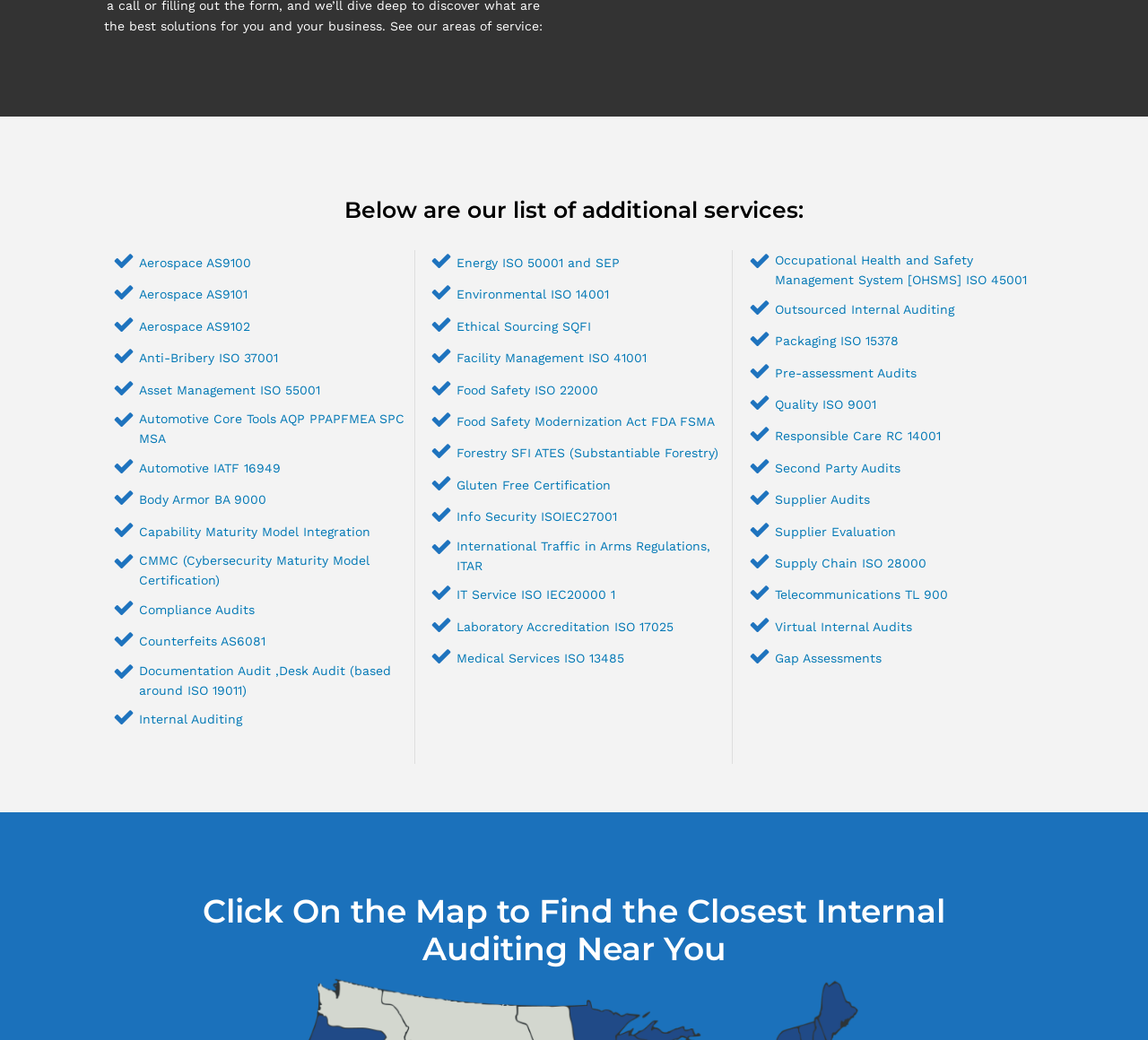Are there any services related to food?
Look at the image and respond with a one-word or short phrase answer.

Yes